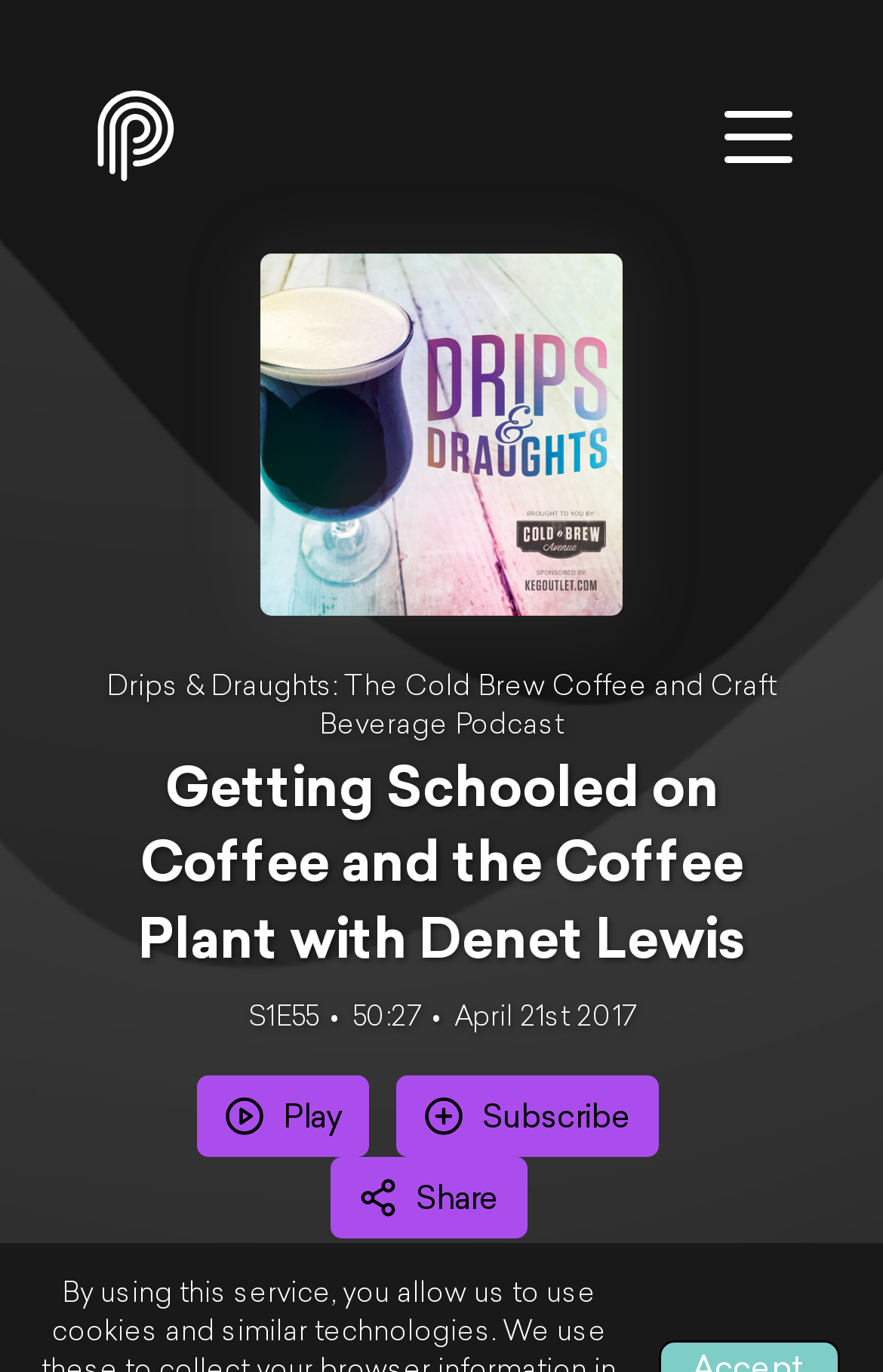Give a comprehensive overview of the webpage, including key elements.

The webpage appears to be a podcast episode page. At the top left, there is a link to "Podcast.co" accompanied by a small image of the same name. To the right of this link, there is a button with no text. Below these elements, there is a large image of the podcast episode artwork, taking up most of the width of the page.

Below the image, there is a link to the podcast title, "Drips & Draughts: The Cold Brew Coffee and Craft Beverage Podcast", which spans almost the entire width of the page. Directly below this link, there is a heading that reads "Getting Schooled on Coffee and the Coffee Plant with Denet Lewis", which also spans almost the entire width of the page.

On the lower half of the page, there are three lines of text. The first line displays the episode number "S1E55", the second line shows the episode duration "50:27", and the third line displays the episode release date "April 21st 2017". These lines of text are positioned near the top of the lower half of the page.

Below these lines of text, there are three buttons: "Play", "Subscribe", and "Share". The "Play" button is positioned to the left, the "Subscribe" button is in the middle, and the "Share" button is to the right. Each button has a small image accompanying it.